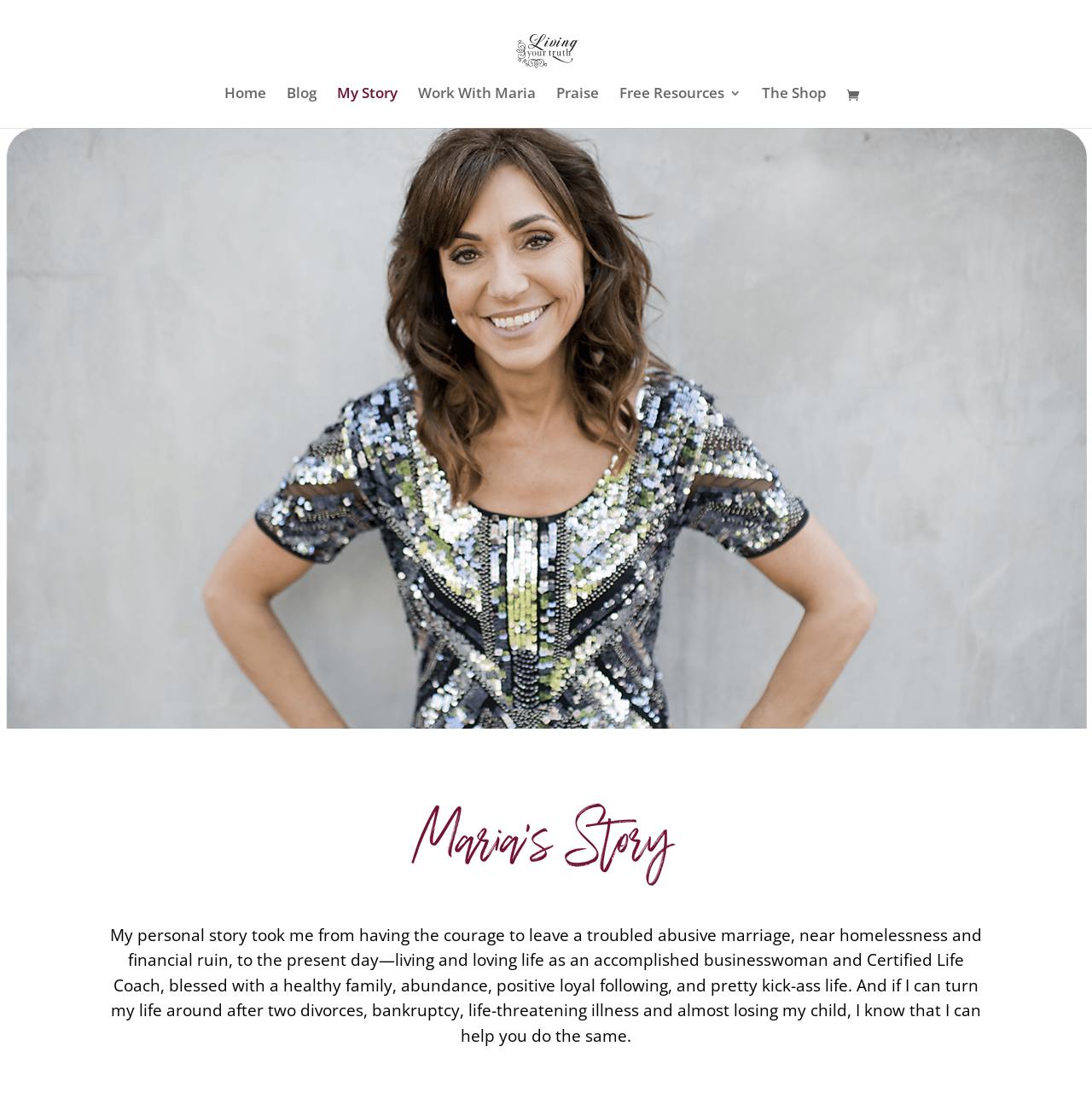What is the name of the life coach?
Kindly answer the question with as much detail as you can.

The name of the life coach can be inferred from the root element 'Maria's Story Living Your Truth' and the link 'Work With Maria'.